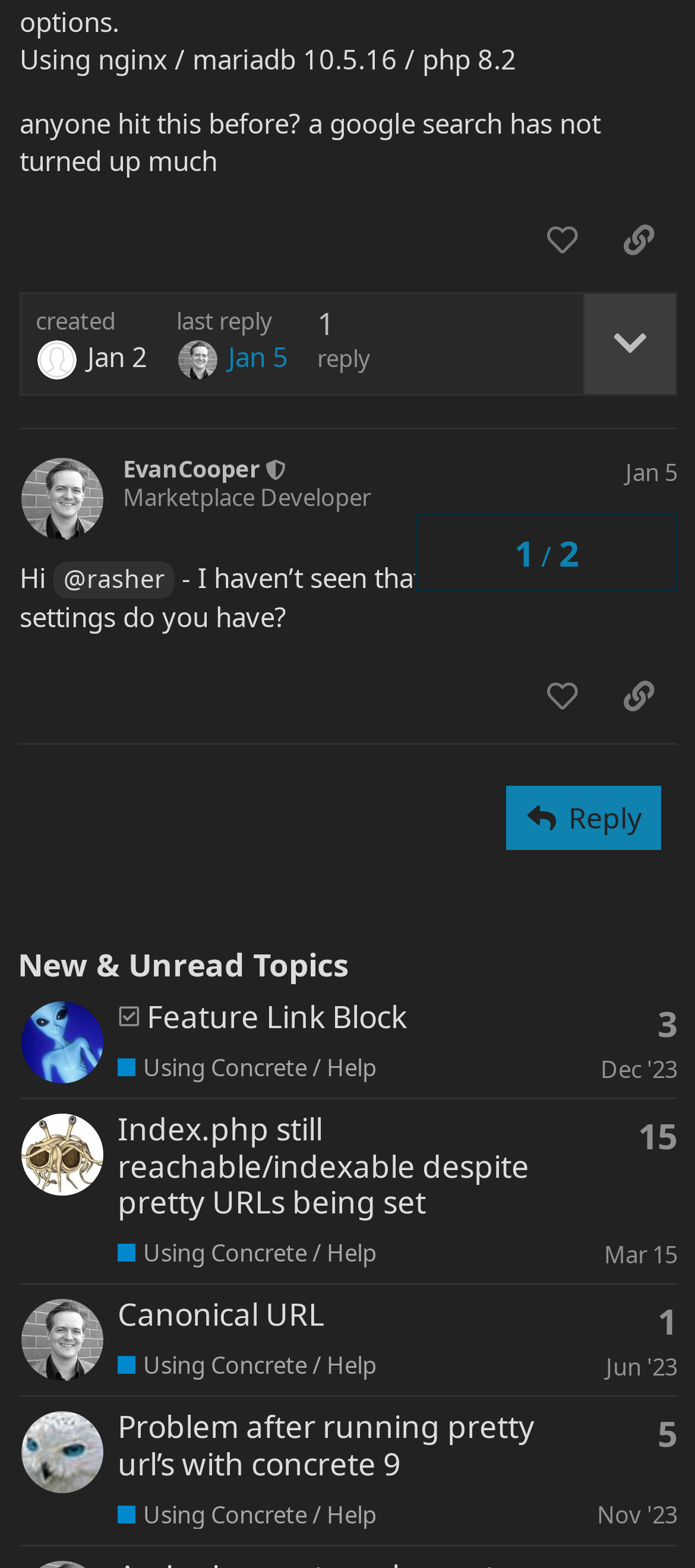Locate the bounding box for the described UI element: "aria-label="jasteele12's profile, latest poster"". Ensure the coordinates are four float numbers between 0 and 1, formatted as [left, top, right, bottom].

[0.028, 0.723, 0.151, 0.745]